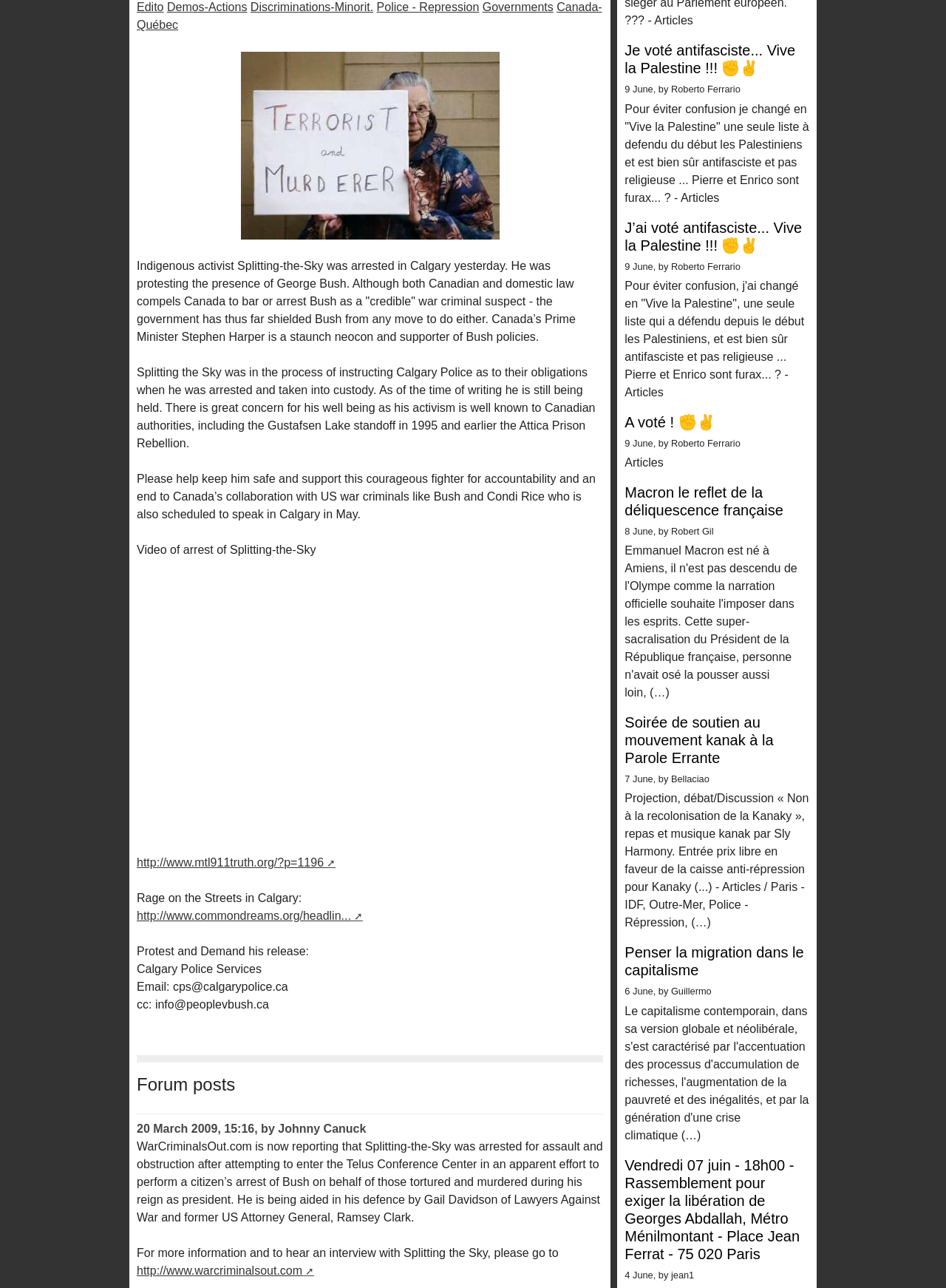Provide the bounding box coordinates of the HTML element this sentence describes: "Demos-Actions". The bounding box coordinates consist of four float numbers between 0 and 1, i.e., [left, top, right, bottom].

[0.177, 0.001, 0.261, 0.01]